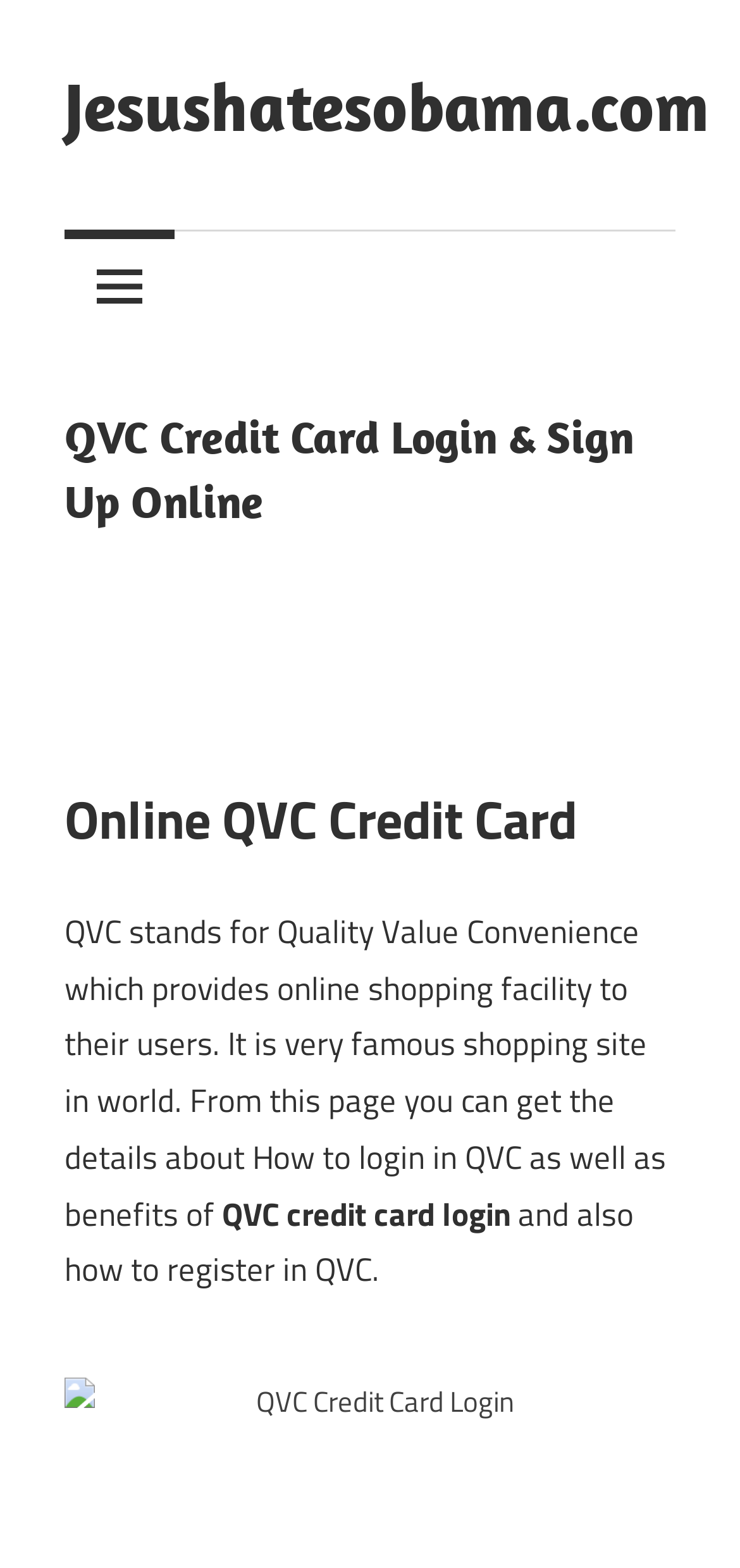Provide your answer in one word or a succinct phrase for the question: 
What is QVC?

Quality Value Convenience